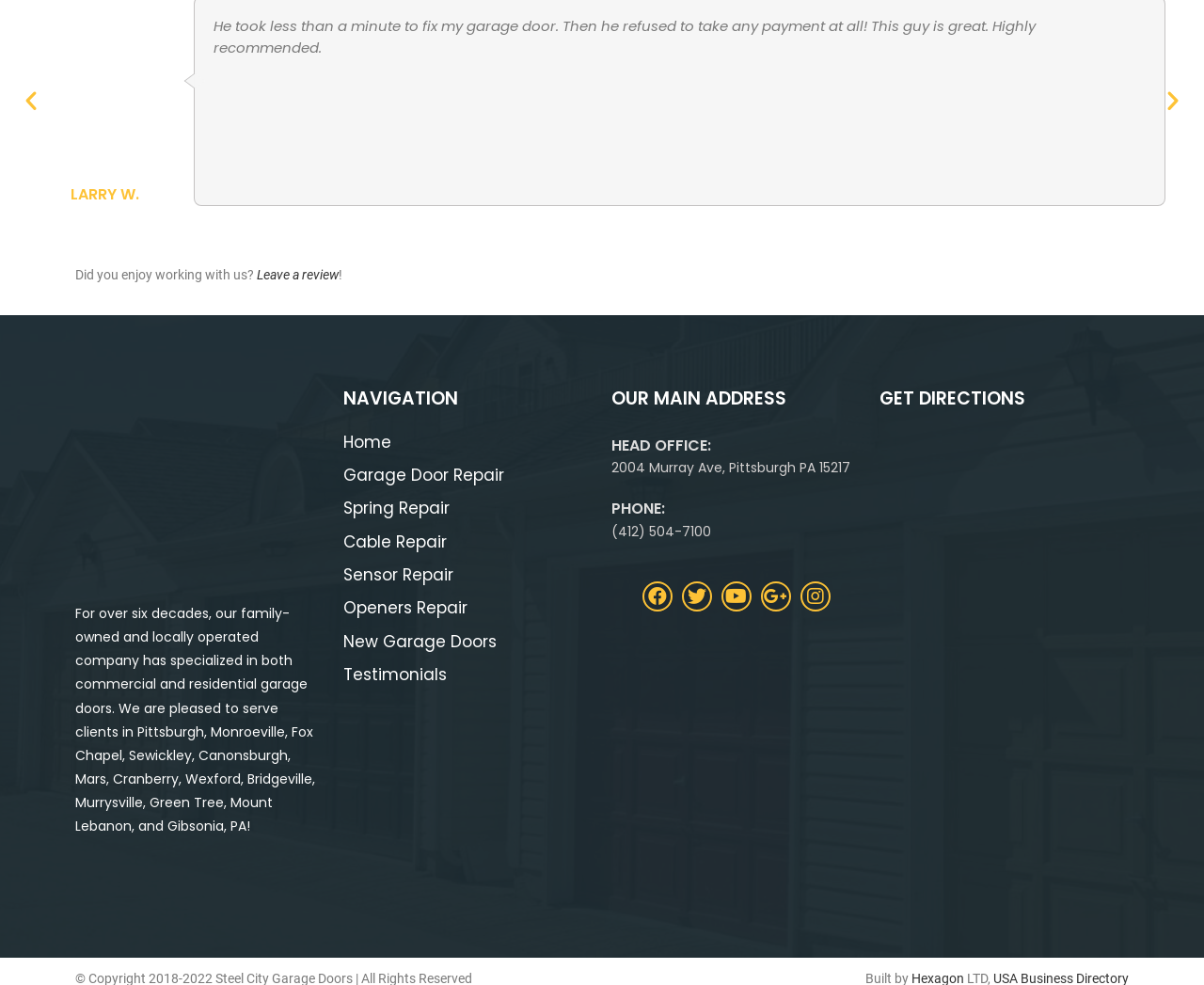What services does the company offer?
Carefully analyze the image and provide a detailed answer to the question.

I found the services offered by the company by looking at the navigation menu which includes links to 'Garage Door Repair', 'Spring Repair', 'Cable Repair', 'Sensor Repair', 'Openers Repair', and 'New Garage Doors'. These links suggest that the company offers various garage door related services.